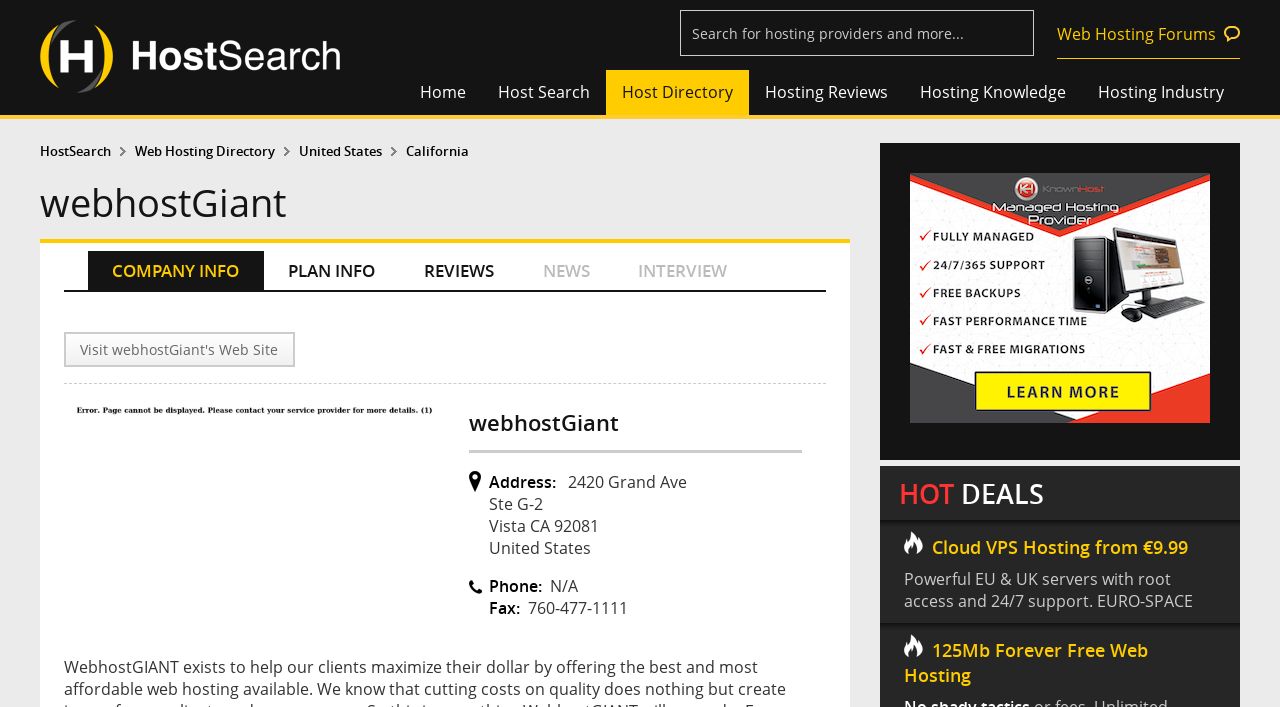Ascertain the bounding box coordinates for the UI element detailed here: "Visit webhostGiant's Web Site". The coordinates should be provided as [left, top, right, bottom] with each value being a float between 0 and 1.

[0.05, 0.47, 0.23, 0.52]